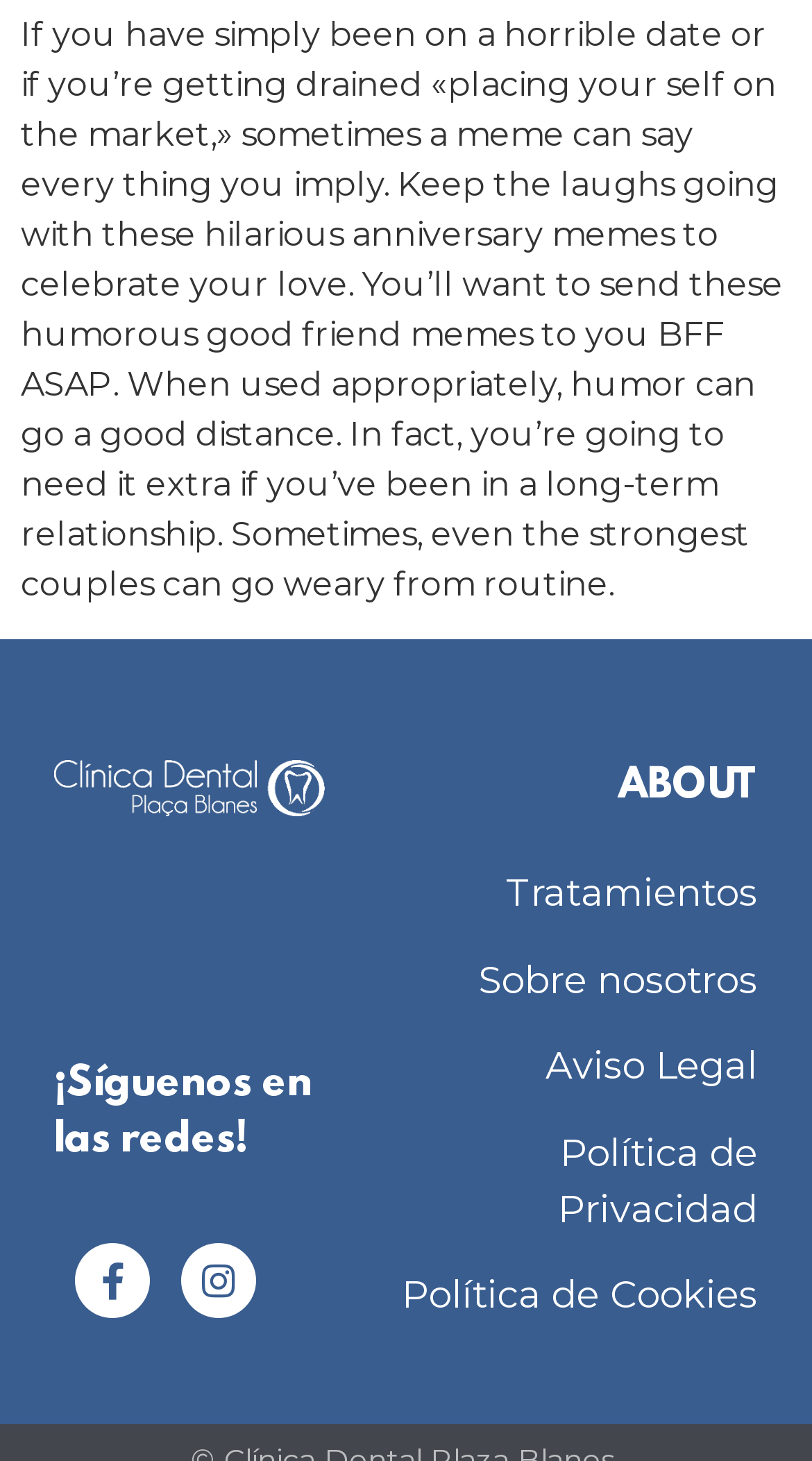Locate the bounding box coordinates of the item that should be clicked to fulfill the instruction: "Click the 'Safer America' link".

None